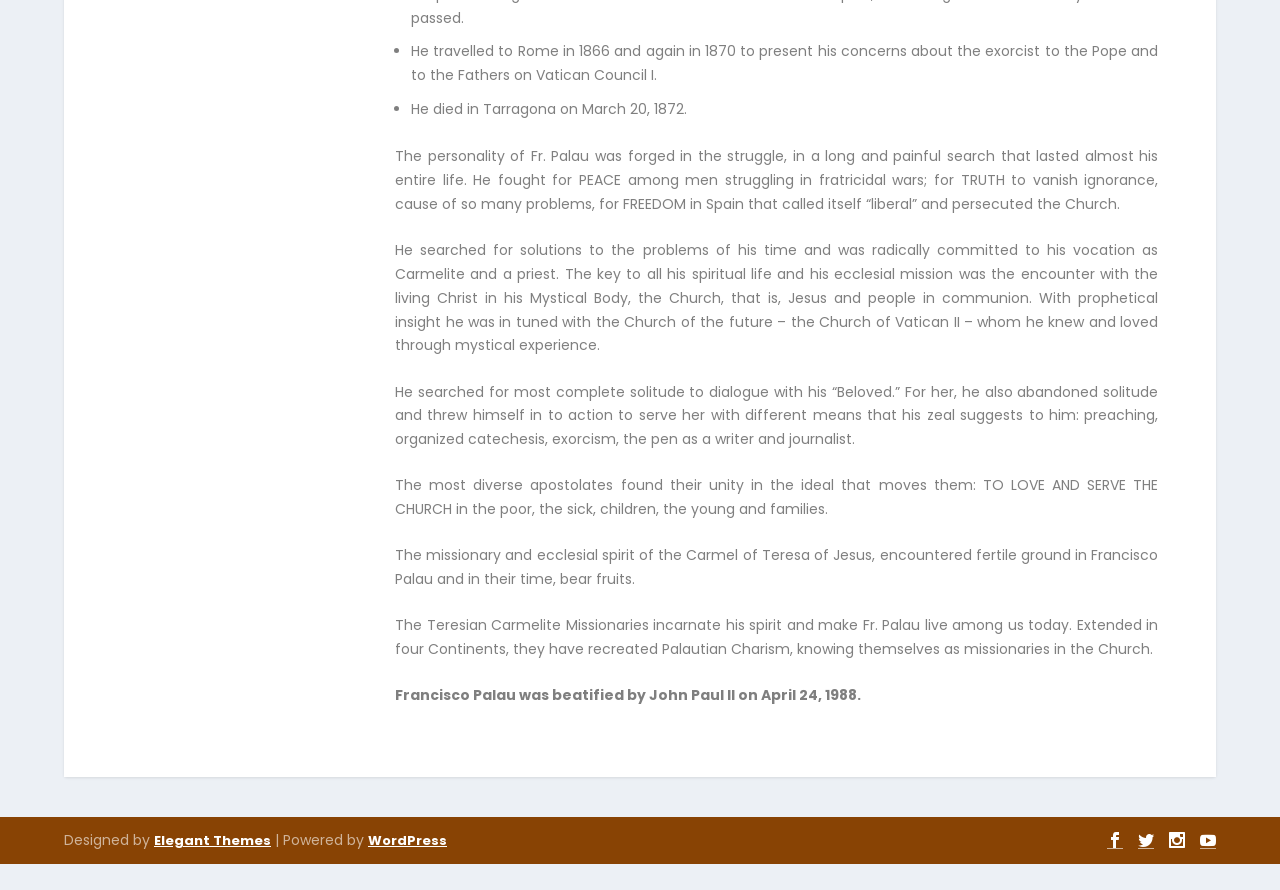Who beatified Fr. Palau?
Based on the visual information, provide a detailed and comprehensive answer.

According to the StaticText element with OCR text 'Francisco Palau was beatified by John Paul II on April 24, 1988.', Fr. Palau was beatified by John Paul II.